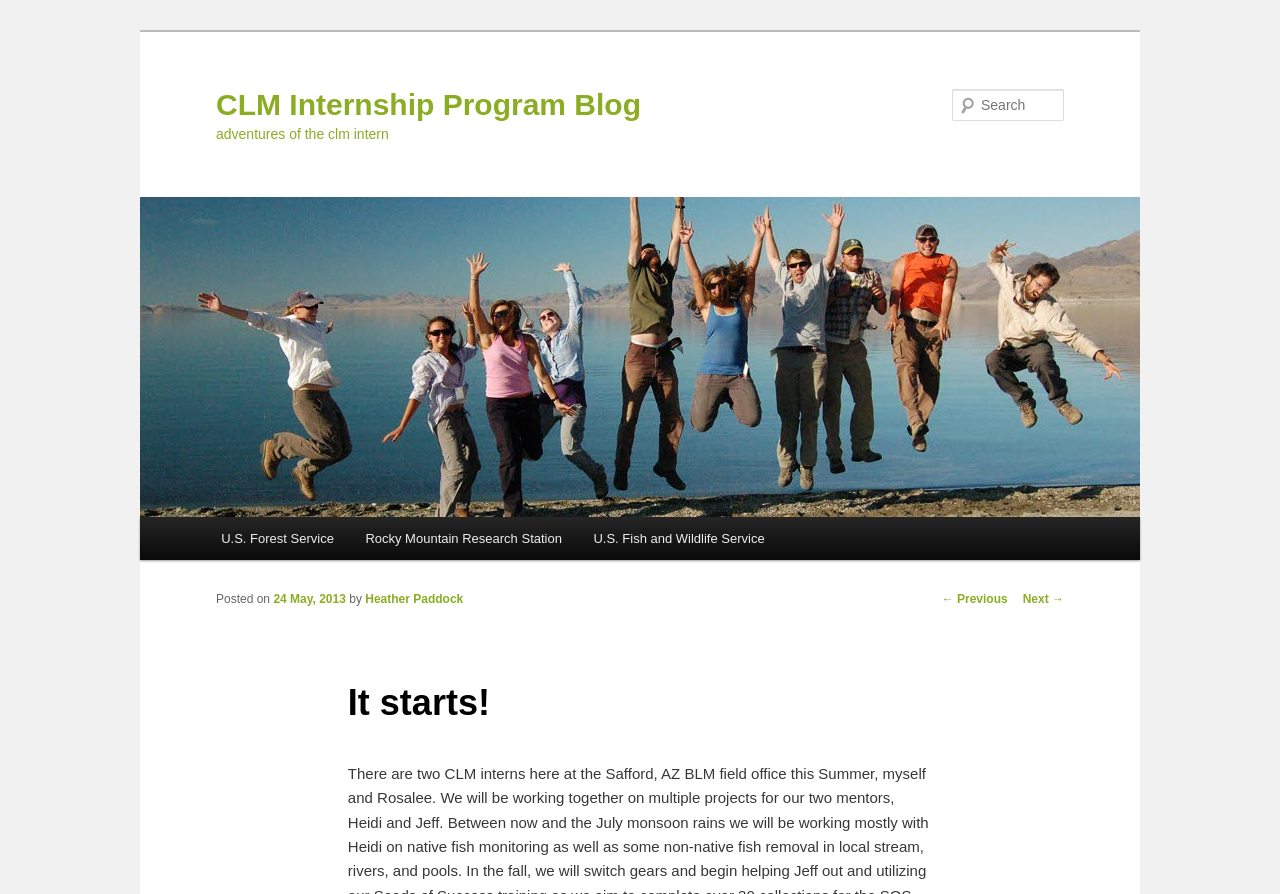What is the author of the blog post?
Answer with a single word or phrase by referring to the visual content.

Heather Paddock